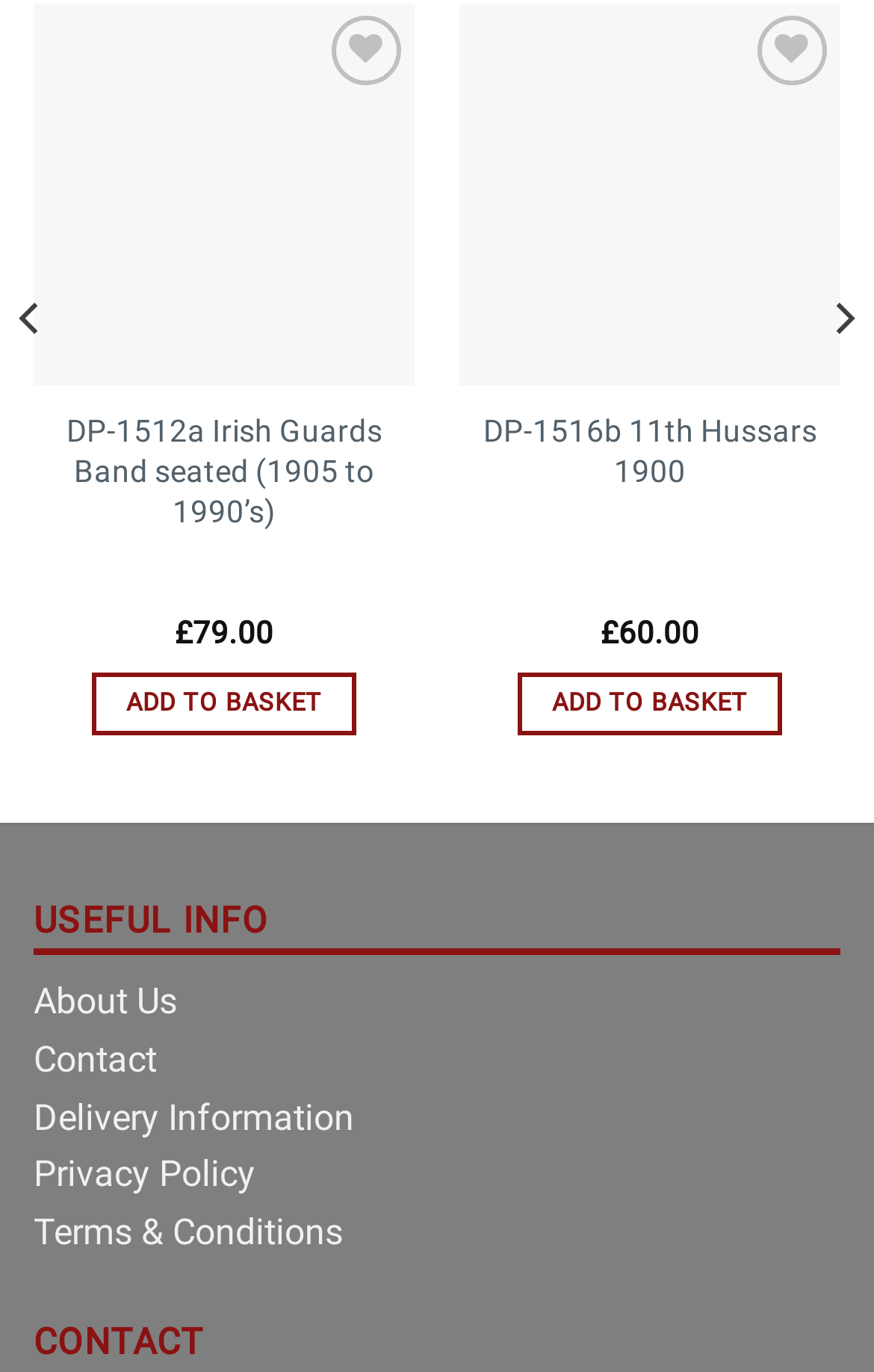What type of information can be found in the 'USEFUL INFO' section?
Refer to the screenshot and answer in one word or phrase.

About Us, Contact, etc.